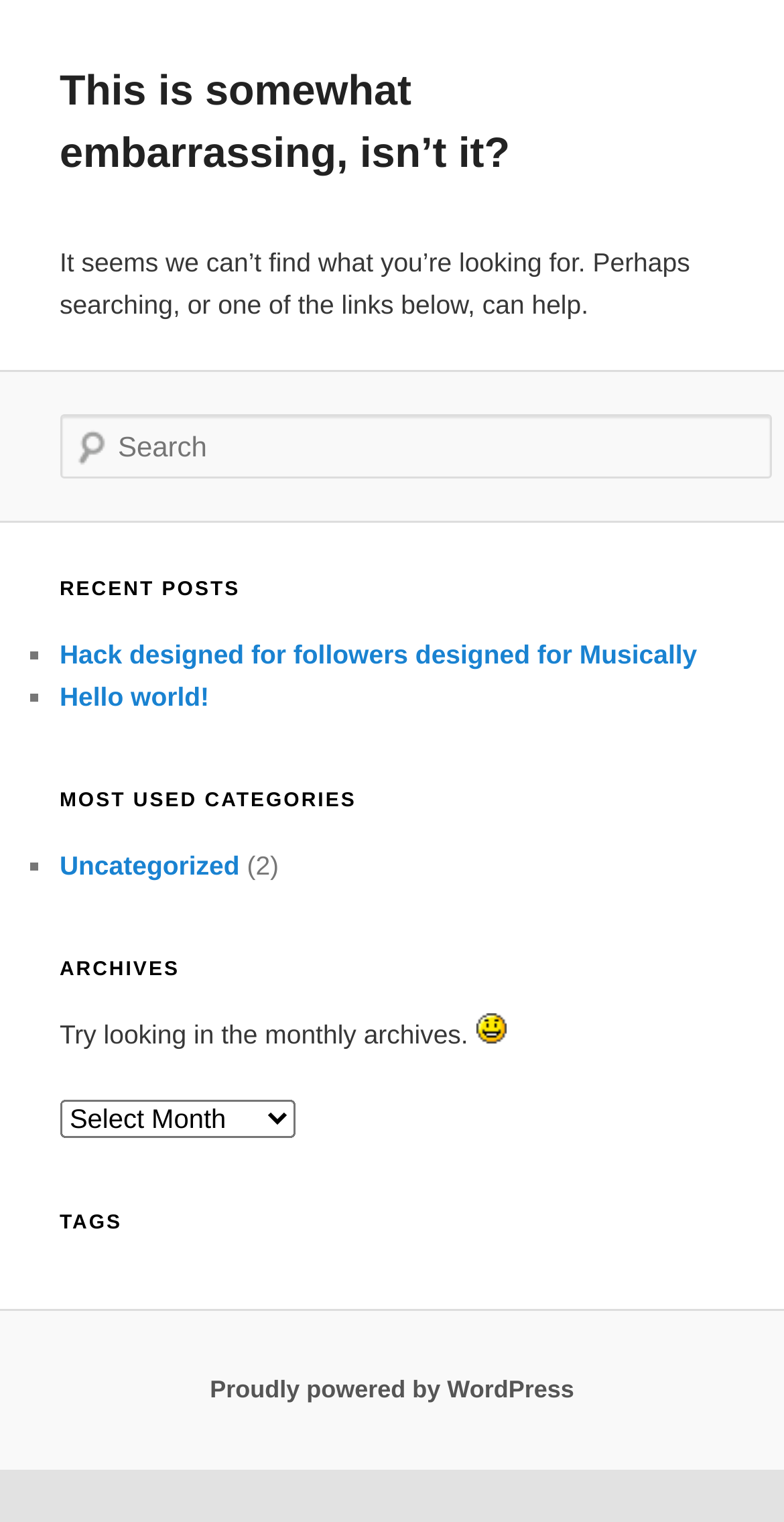Based on the element description "Proudly powered by WordPress", predict the bounding box coordinates of the UI element.

[0.268, 0.904, 0.732, 0.922]